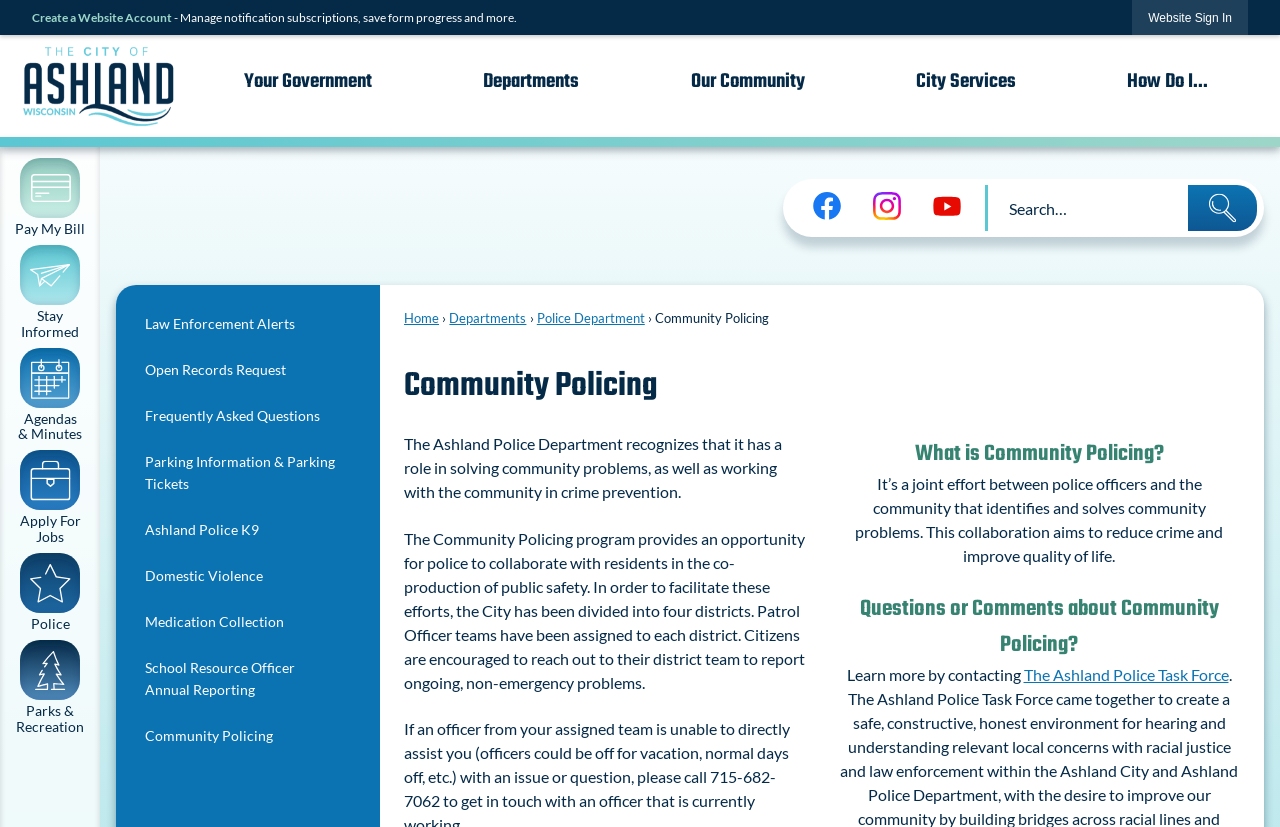How many menu items are available under the 'Your Government' category?
Using the visual information, answer the question in a single word or phrase.

0